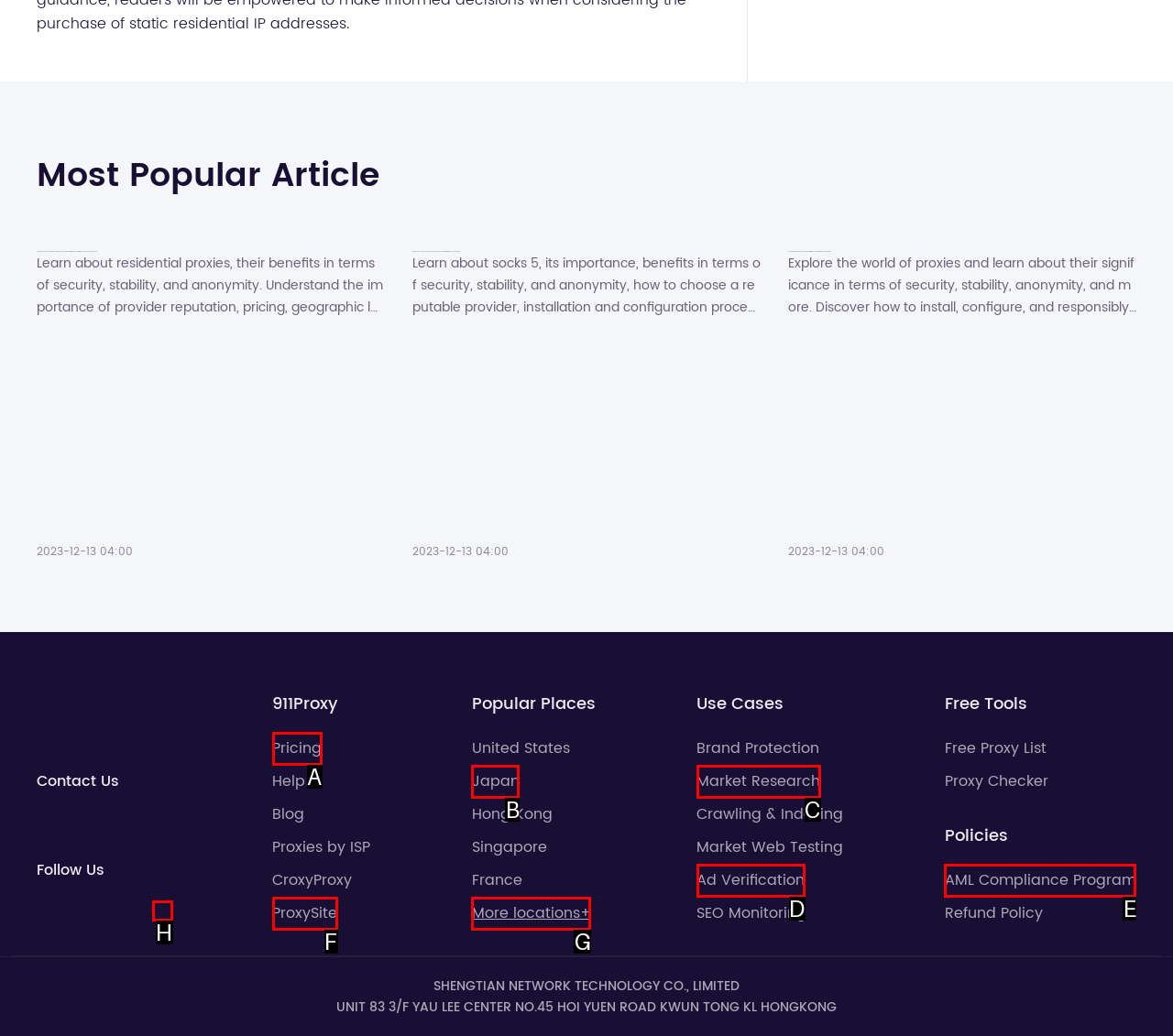Determine which HTML element best fits the description: Ad Verification
Answer directly with the letter of the matching option from the available choices.

D